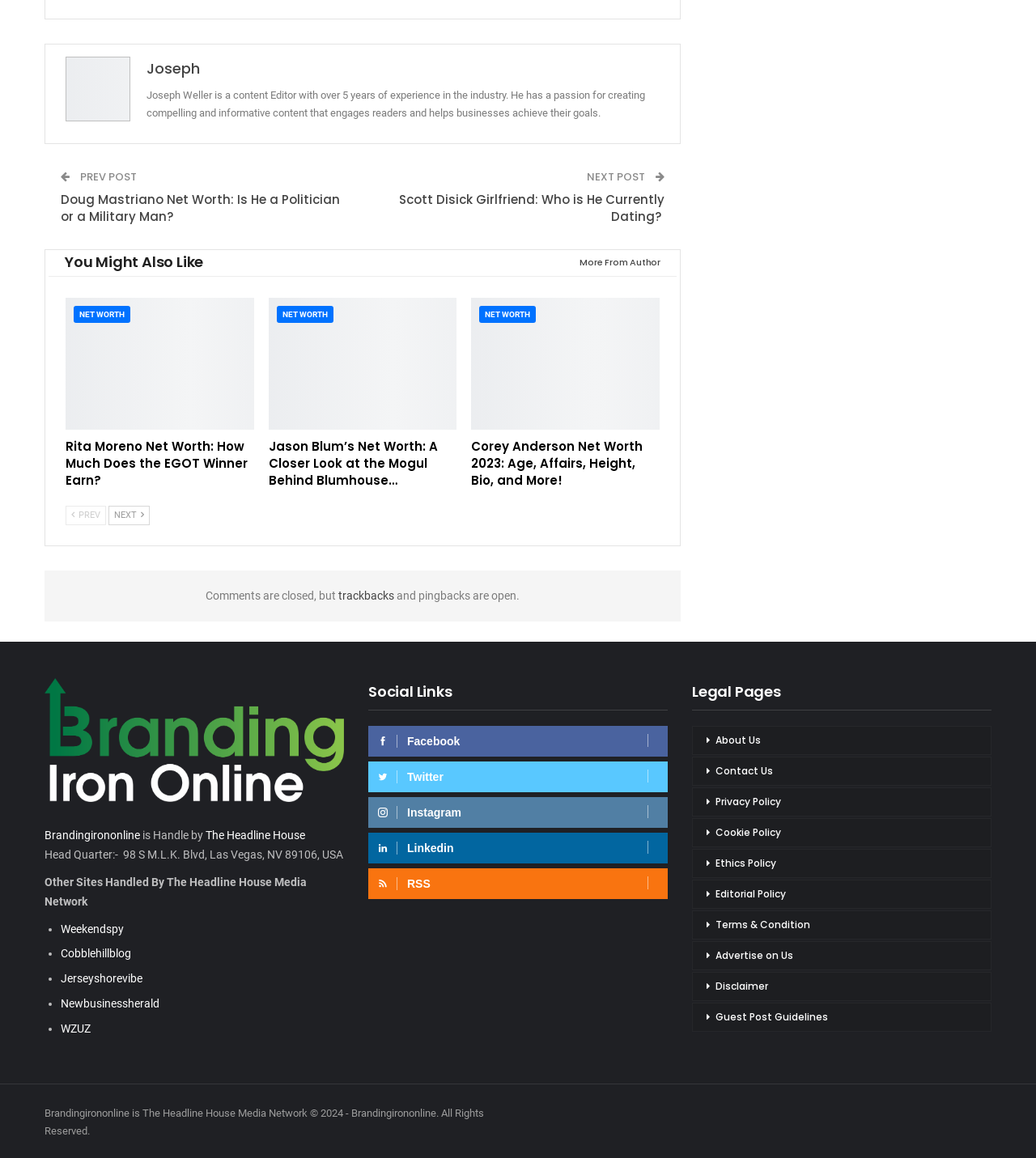Using the webpage screenshot, find the UI element described by You might also like. Provide the bounding box coordinates in the format (top-left x, top-left y, bottom-right x, bottom-right y), ensuring all values are floating point numbers between 0 and 1.

[0.062, 0.22, 0.196, 0.233]